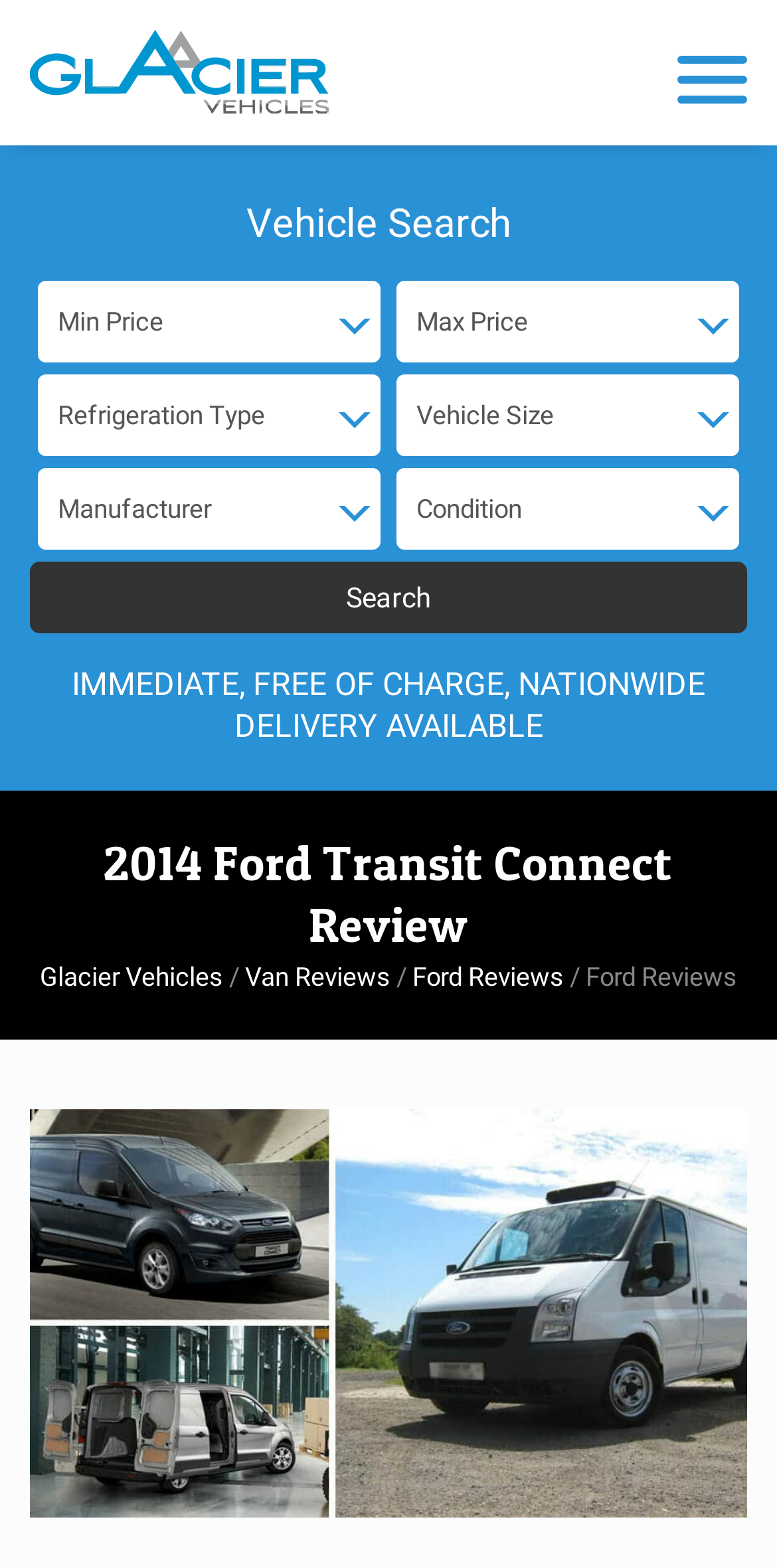Find the bounding box coordinates for the UI element that matches this description: "Glacier Vehicles".

[0.051, 0.614, 0.287, 0.633]